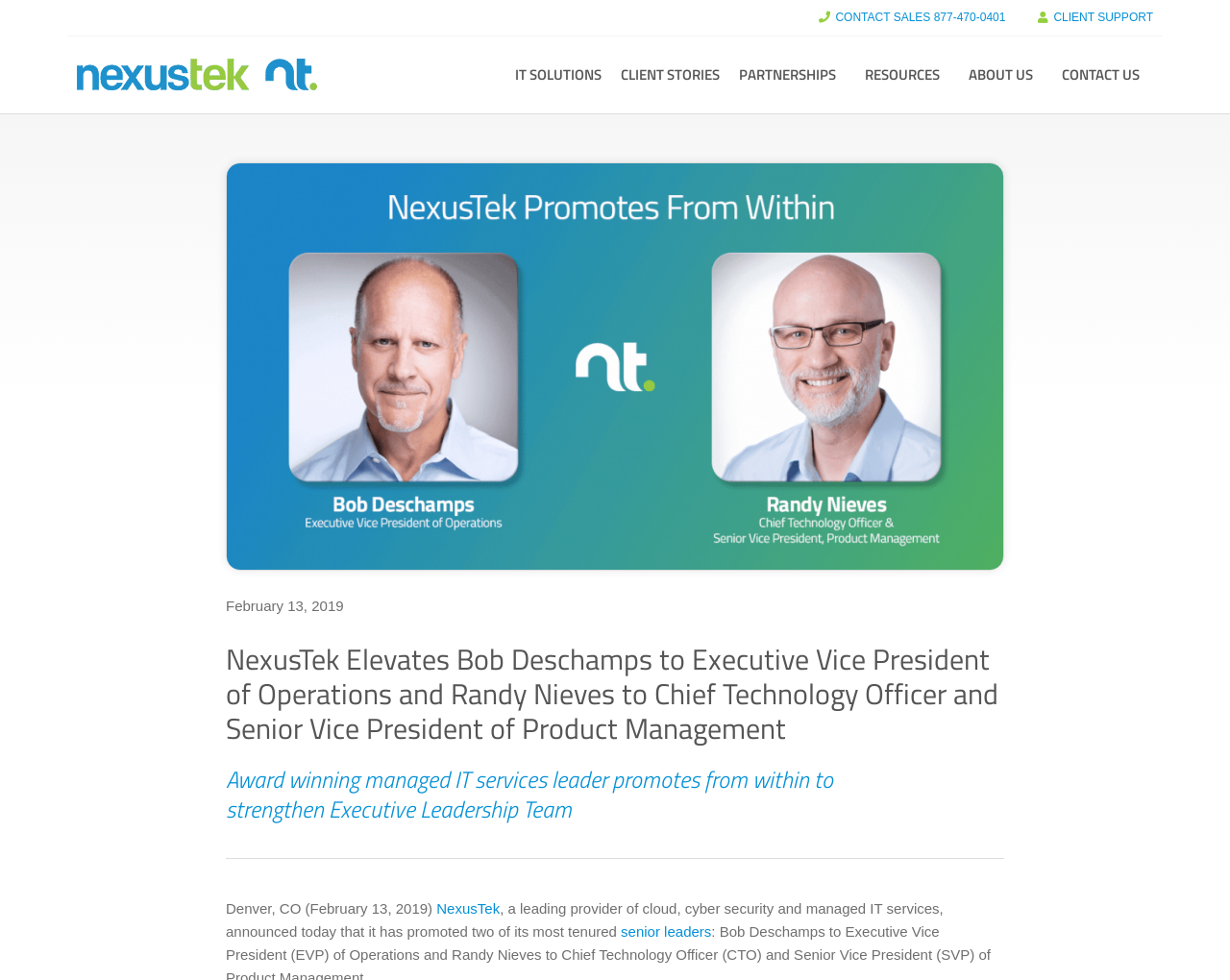Please provide a short answer using a single word or phrase for the question:
What is the location of NexusTek?

Denver, CO